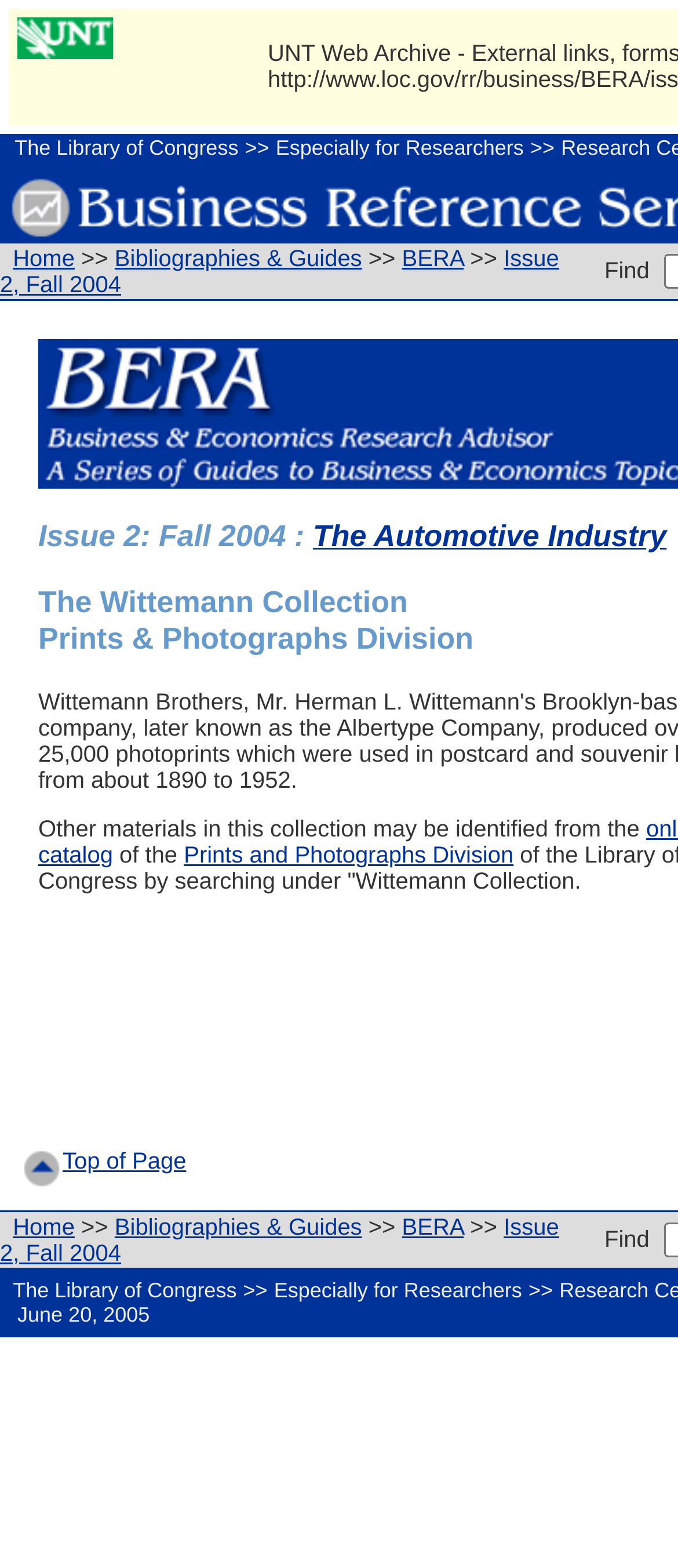Answer with a single word or phrase: 
What is the name of the division that produced this publication?

Science, Technology & Business Division